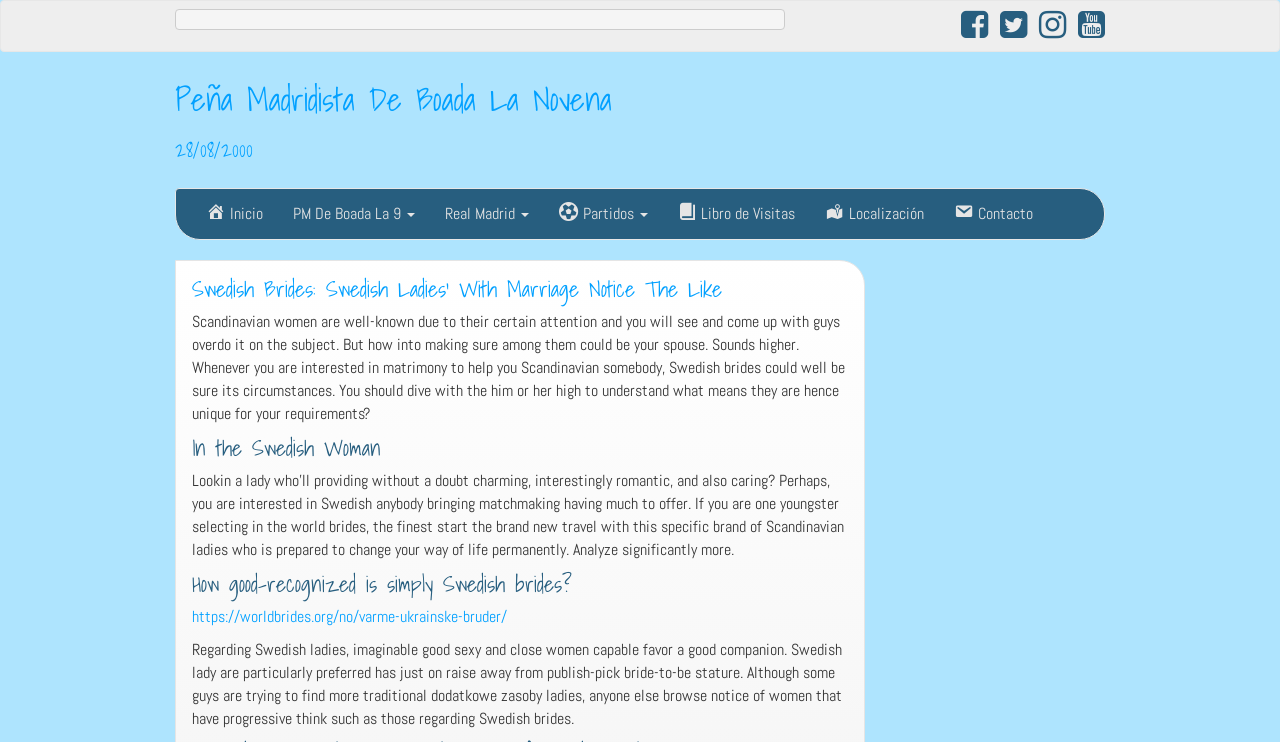Identify the main heading of the webpage and provide its text content.

Peña Madridista De Boada La Novena